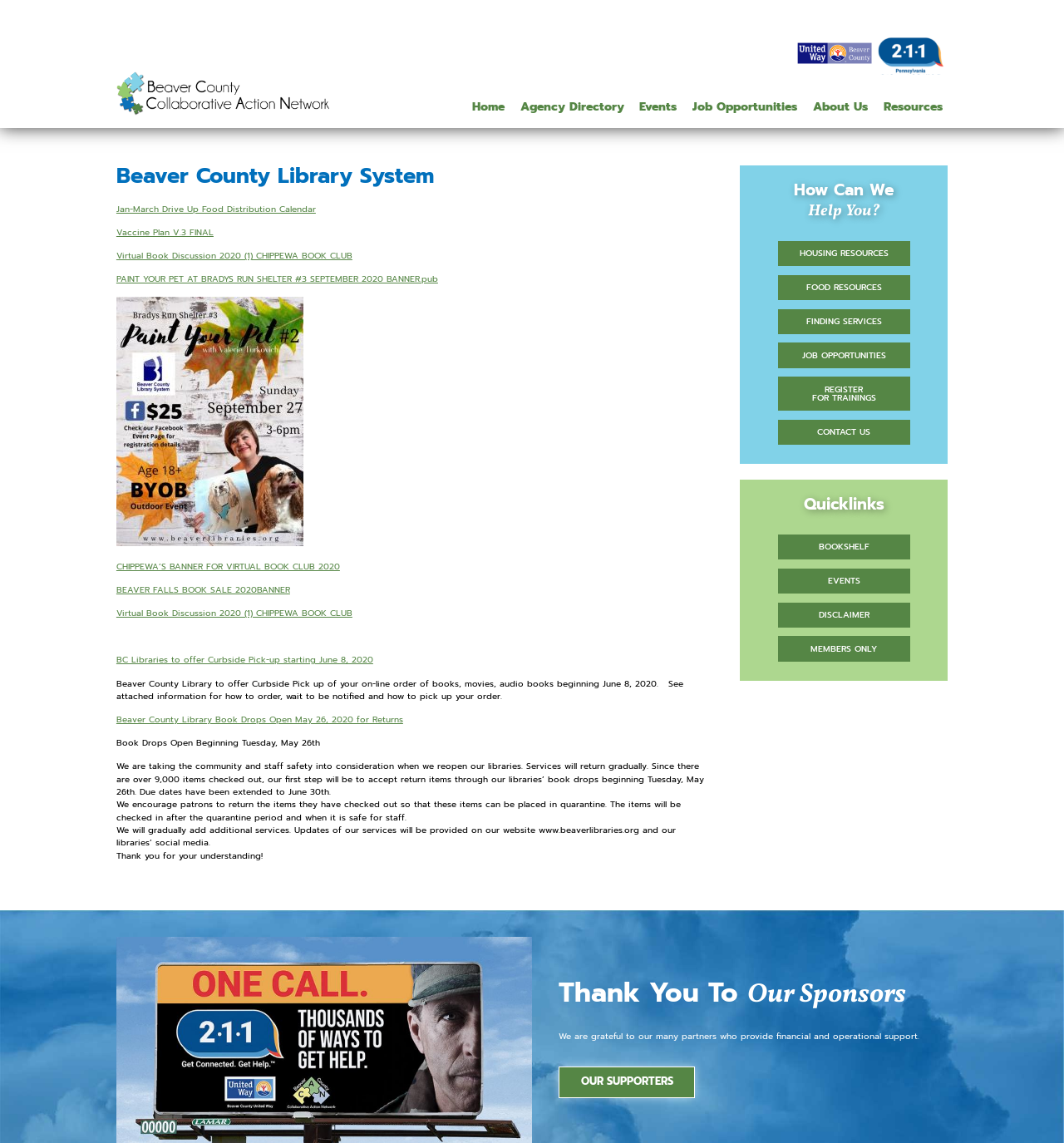Using the image as a reference, answer the following question in as much detail as possible:
What is the purpose of the book drops?

The purpose of the book drops can be found in the static text element, which states that 'Book Drops Open Beginning Tuesday, May 26th' and that 'We are taking the community and staff safety into consideration when we reopen our libraries. Services will return gradually. Since there are over 9,000 items checked out, our first step will be to accept return items through our libraries’ book drops beginning Tuesday, May 26th.'